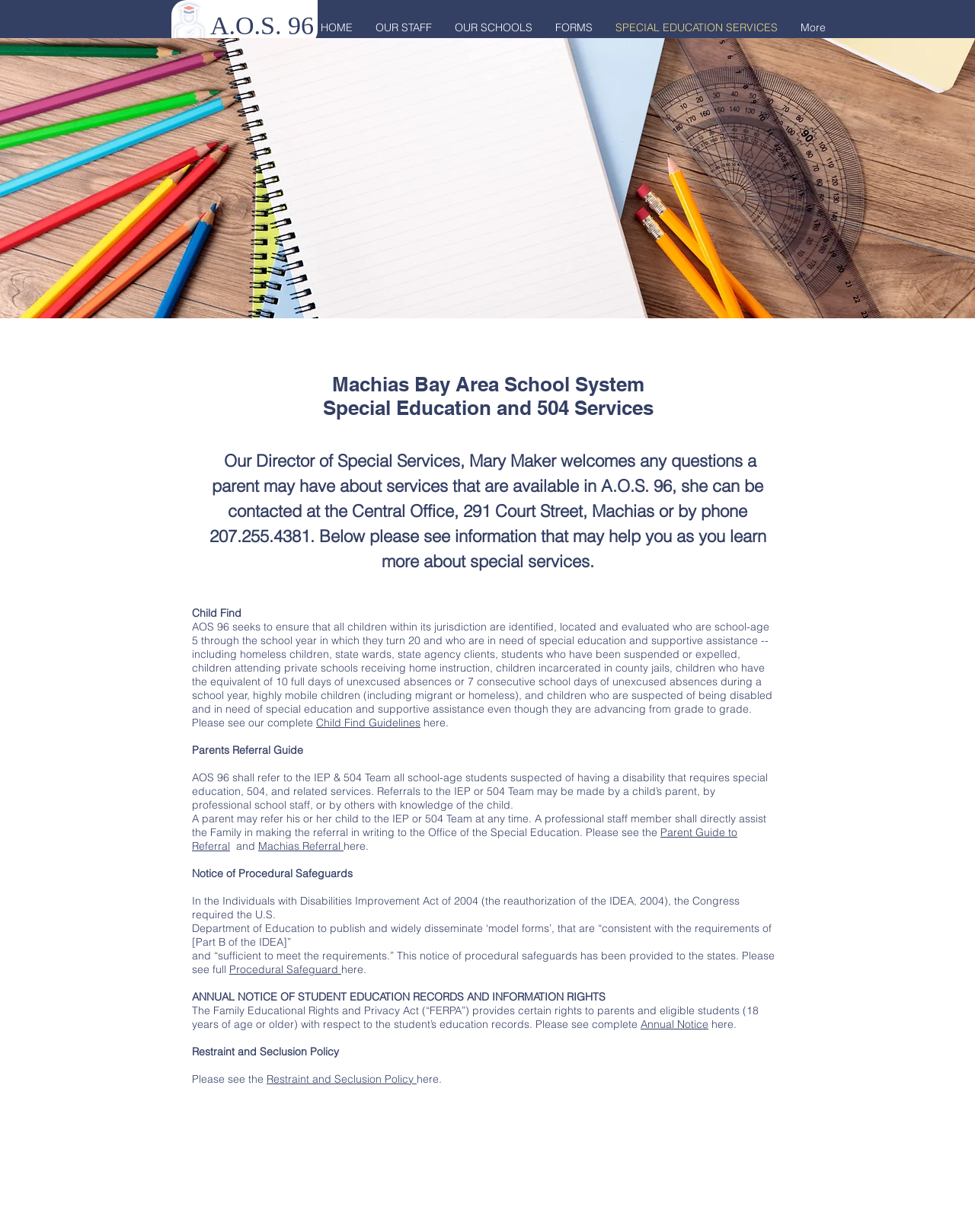Who is the Director of Special Services?
Could you please answer the question thoroughly and with as much detail as possible?

I found the answer by reading the text that says 'Our Director of Special Services, Mary Maker welcomes any questions a parent may have about services that are available in A.O.S. 96...' which explicitly mentions the name of the Director of Special Services.